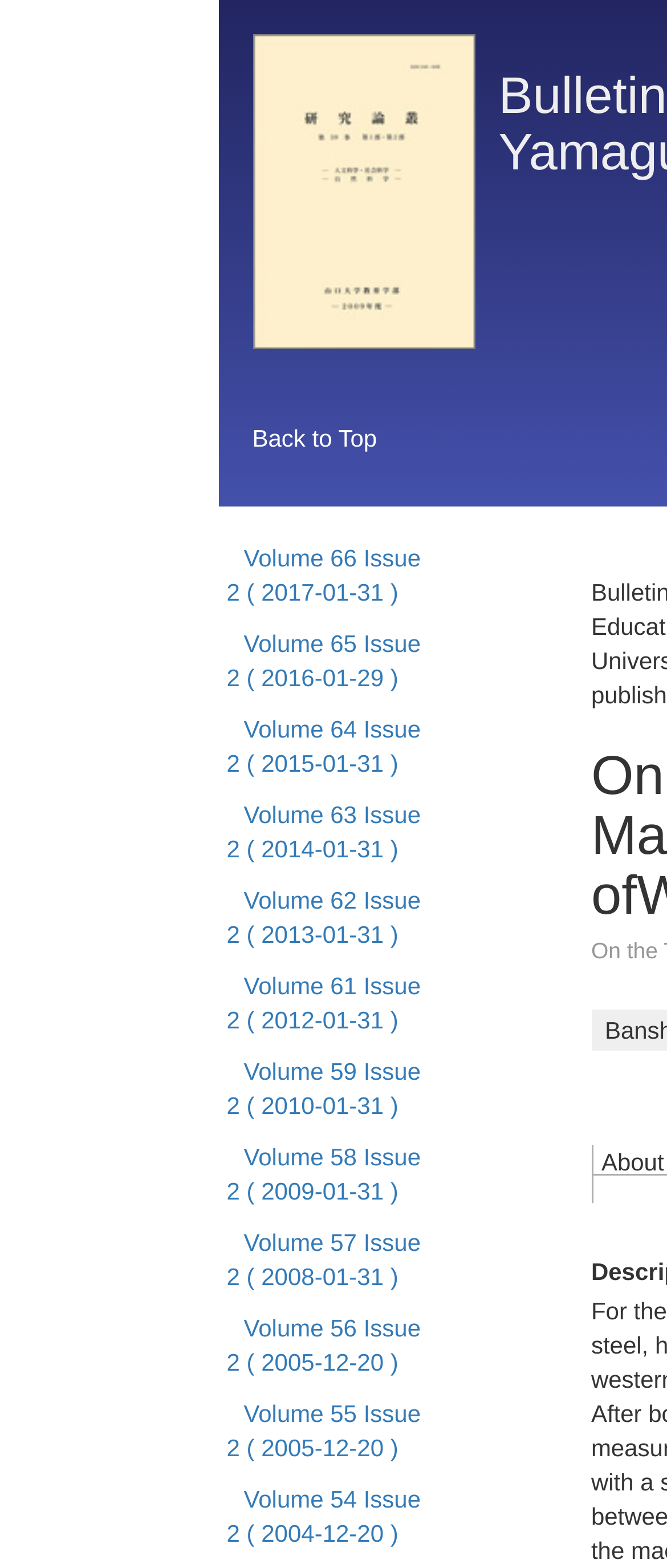Present a detailed account of what is displayed on the webpage.

The webpage appears to be a repository of academic publications, specifically from Yamaguchi University. At the top, there is a university logo, an image that takes up about a third of the screen width and is positioned near the top of the page.

Below the logo, there is a list of links to various volumes of academic publications, with each link describing the volume and issue number, as well as the publication date. There are 12 links in total, with the most recent publication at the top and the oldest at the bottom. The links are aligned to the left and take up about half of the screen width.

The links are densely packed, with each one positioned directly below the previous one, and there is no clear separation between them. The text of the links is concise, providing only the essential information about each publication. Overall, the webpage has a simple and functional design, with a focus on providing easy access to the academic publications.